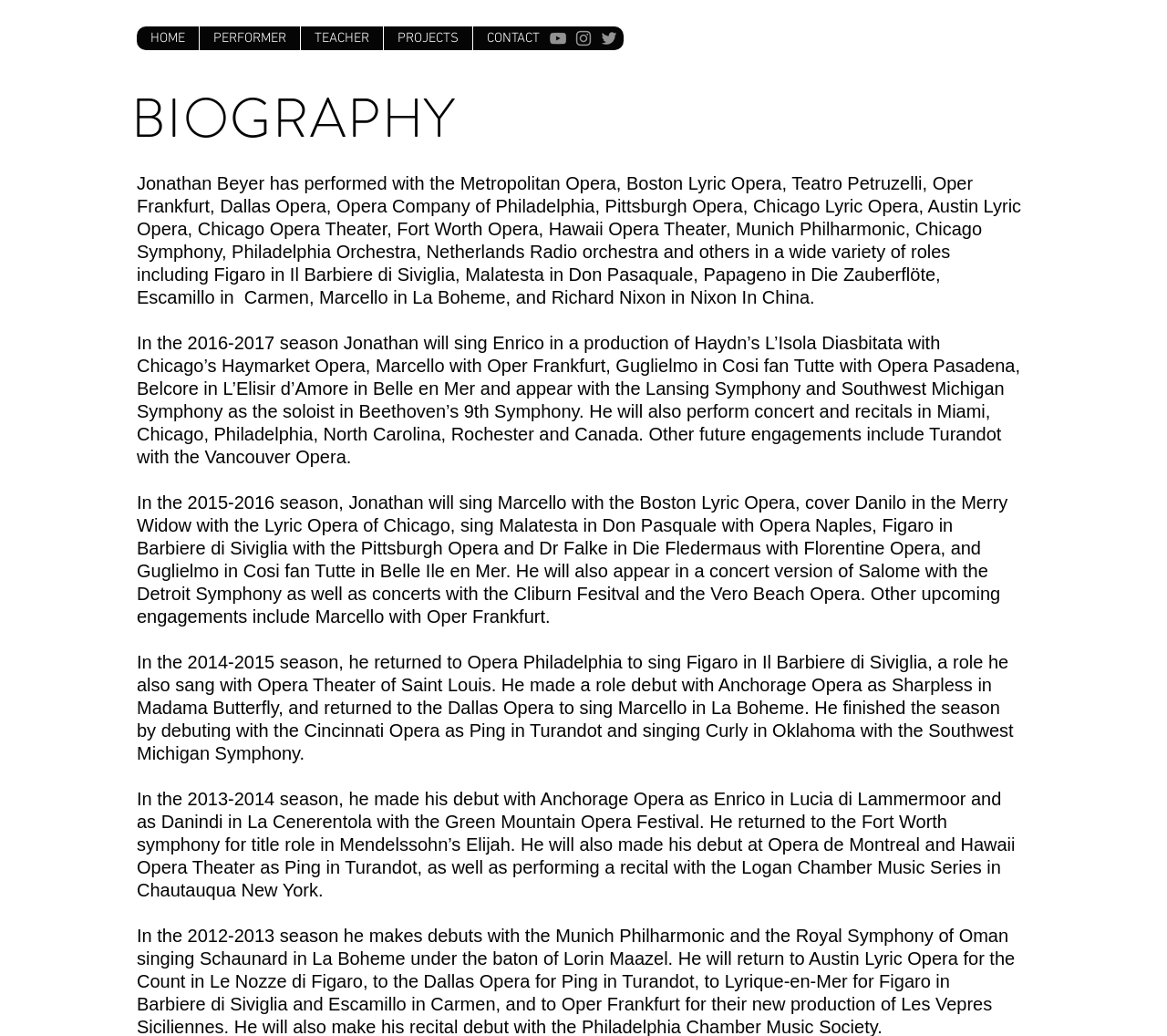Give a complete and precise description of the webpage's appearance.

The webpage is a biography page for Jonathan Beyer, an opera performer. At the top, there is a navigation bar with links to different sections of the website, including "HOME", "PERFORMER", "TEACHER", "PROJECTS", and "CONTACT". To the right of the navigation bar, there is a social bar with links to Jonathan's YouTube, Instagram, and Twitter profiles, each represented by a grey icon.

Below the navigation bar, there is a large heading that reads "BIOGRAPHY". Underneath the heading, there are four paragraphs of text that describe Jonathan's performances and engagements in different seasons, from 2016-2017 to 2013-2014. The text is dense and provides detailed information about the roles he has played, the opera companies he has worked with, and the concerts and recitals he has performed in.

The layout of the page is clean and easy to read, with a clear hierarchy of information. The navigation bar and social bar are positioned at the top, followed by the biography heading and the paragraphs of text. The text is arranged in a single column, with each paragraph separated by a small gap. Overall, the page provides a comprehensive overview of Jonathan's career as an opera performer.